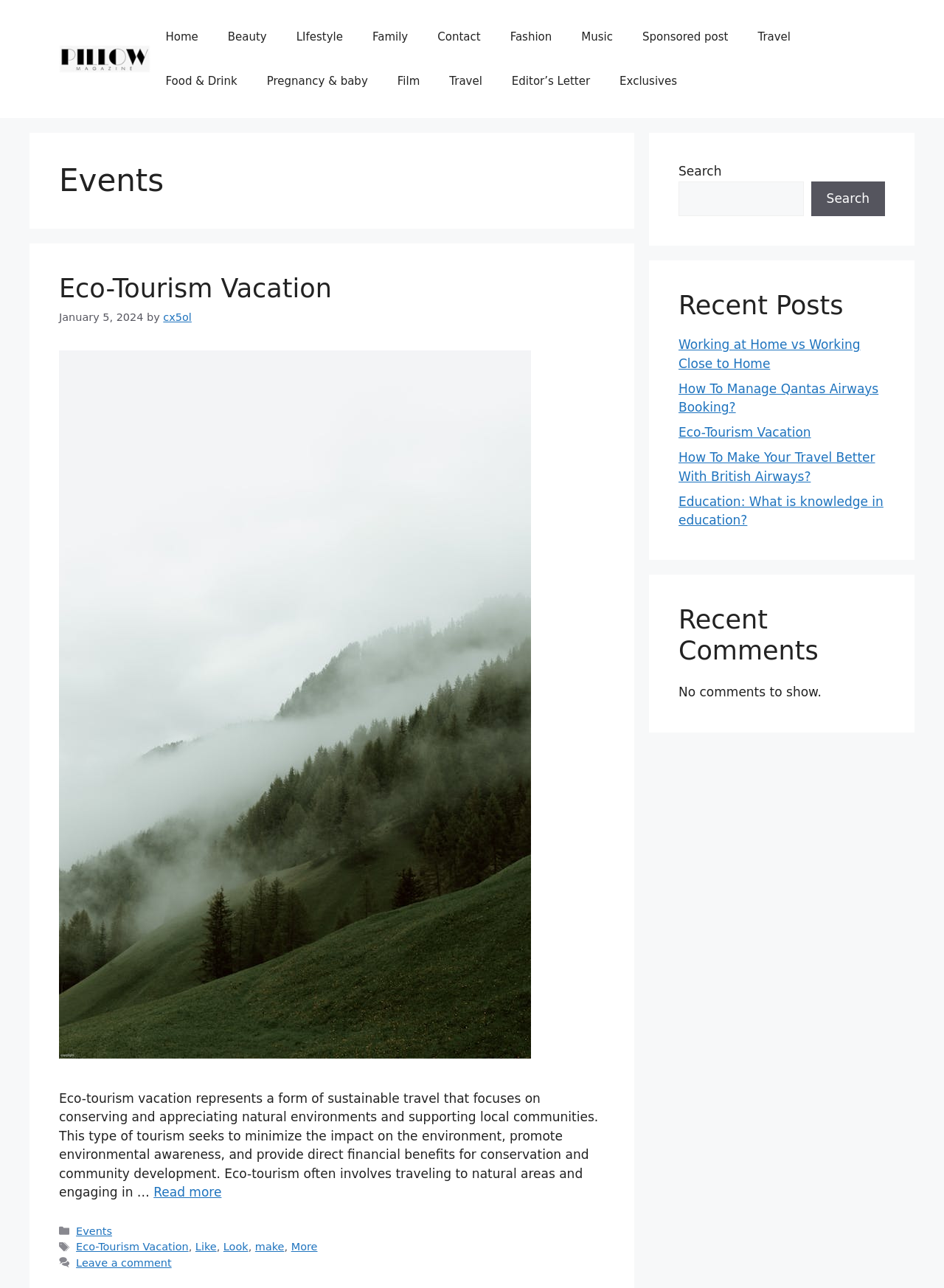Refer to the element description Eco-Tourism Vacation and identify the corresponding bounding box in the screenshot. Format the coordinates as (top-left x, top-left y, bottom-right x, bottom-right y) with values in the range of 0 to 1.

[0.719, 0.33, 0.859, 0.341]